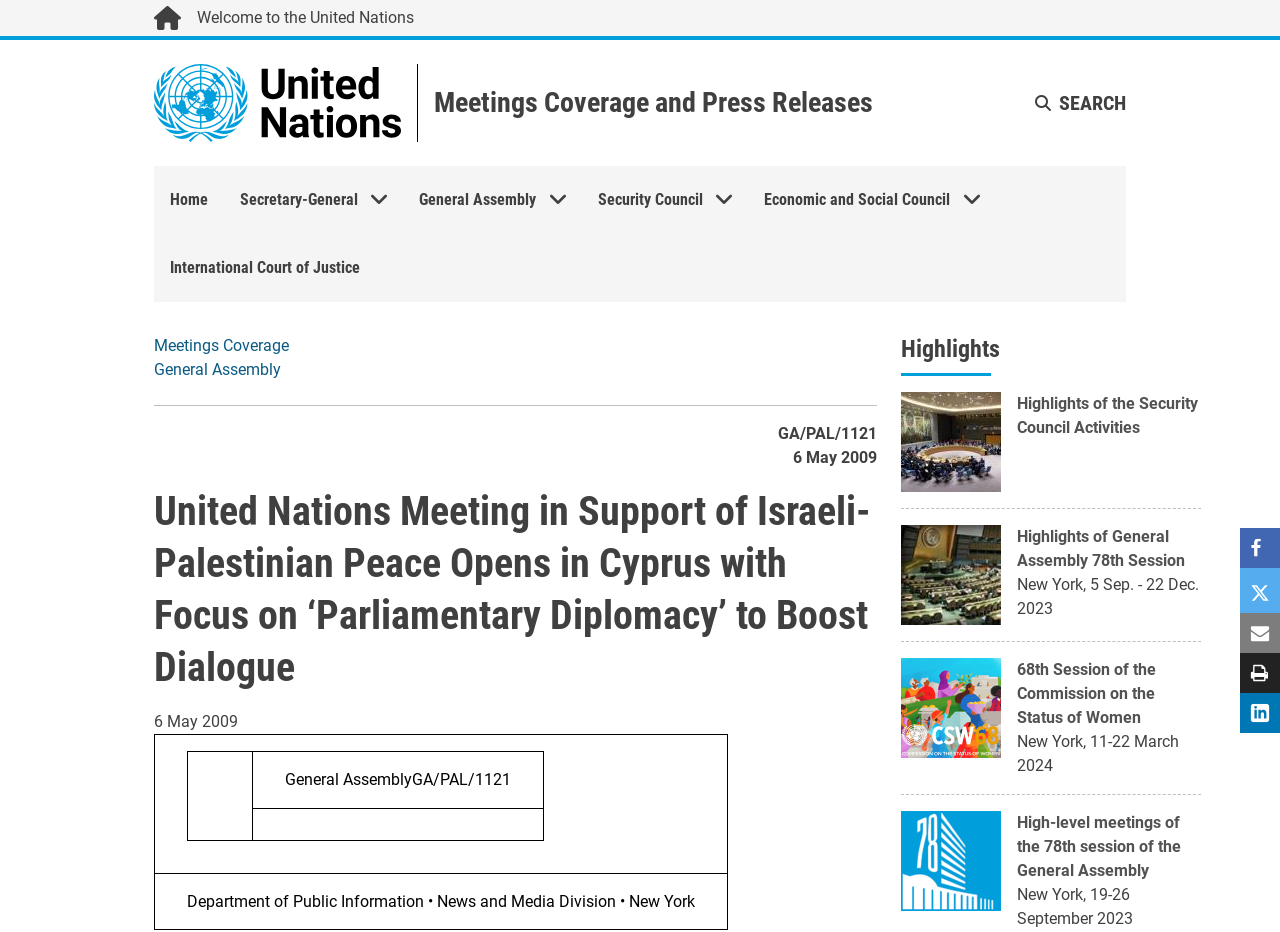What is the name of the session mentioned in the 'Highlights' section?
Refer to the image and provide a one-word or short phrase answer.

78th Session of the General Assembly